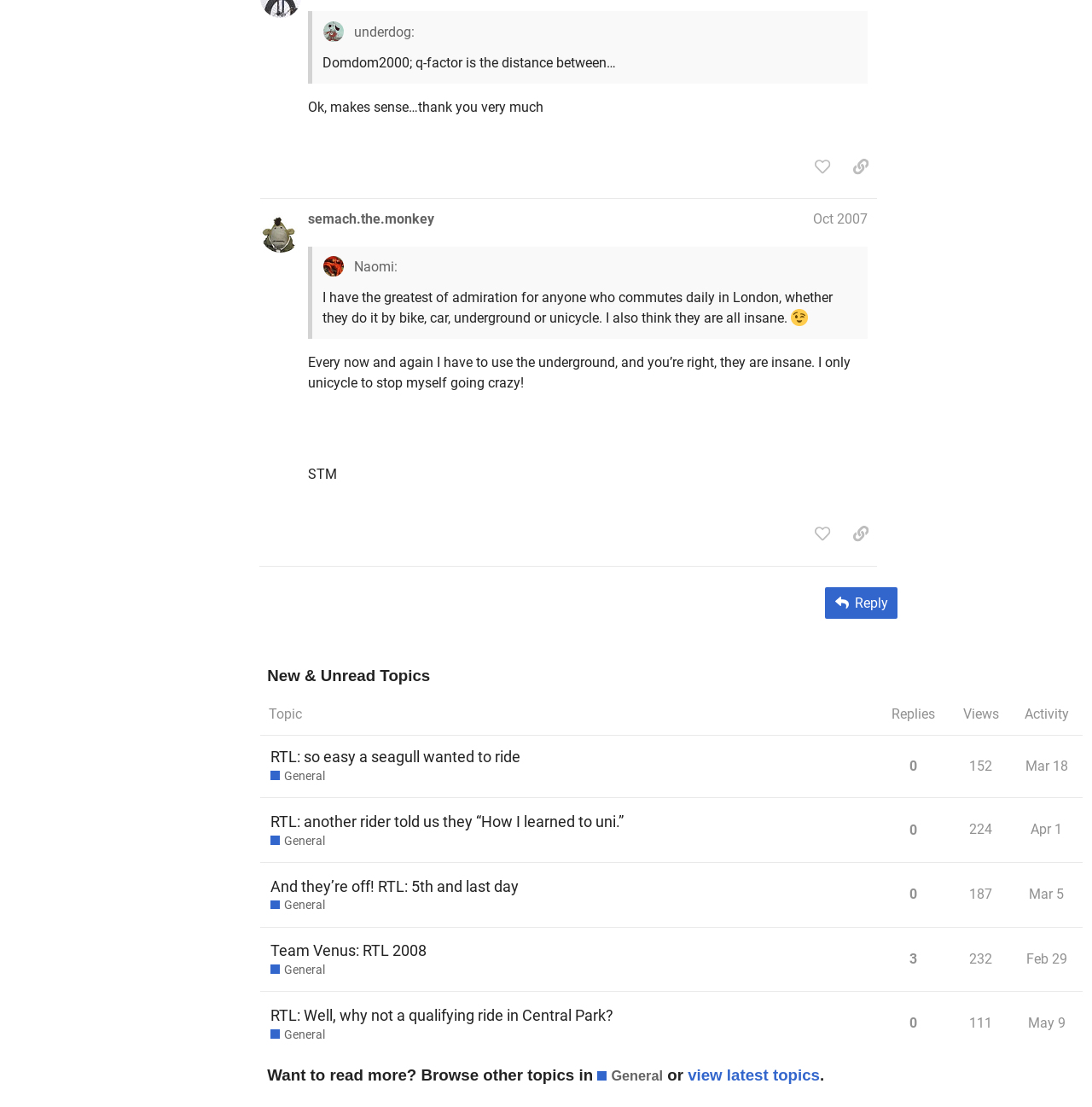Provide the bounding box coordinates for the UI element described in this sentence: "view latest topics". The coordinates should be four float values between 0 and 1, i.e., [left, top, right, bottom].

[0.63, 0.963, 0.751, 0.979]